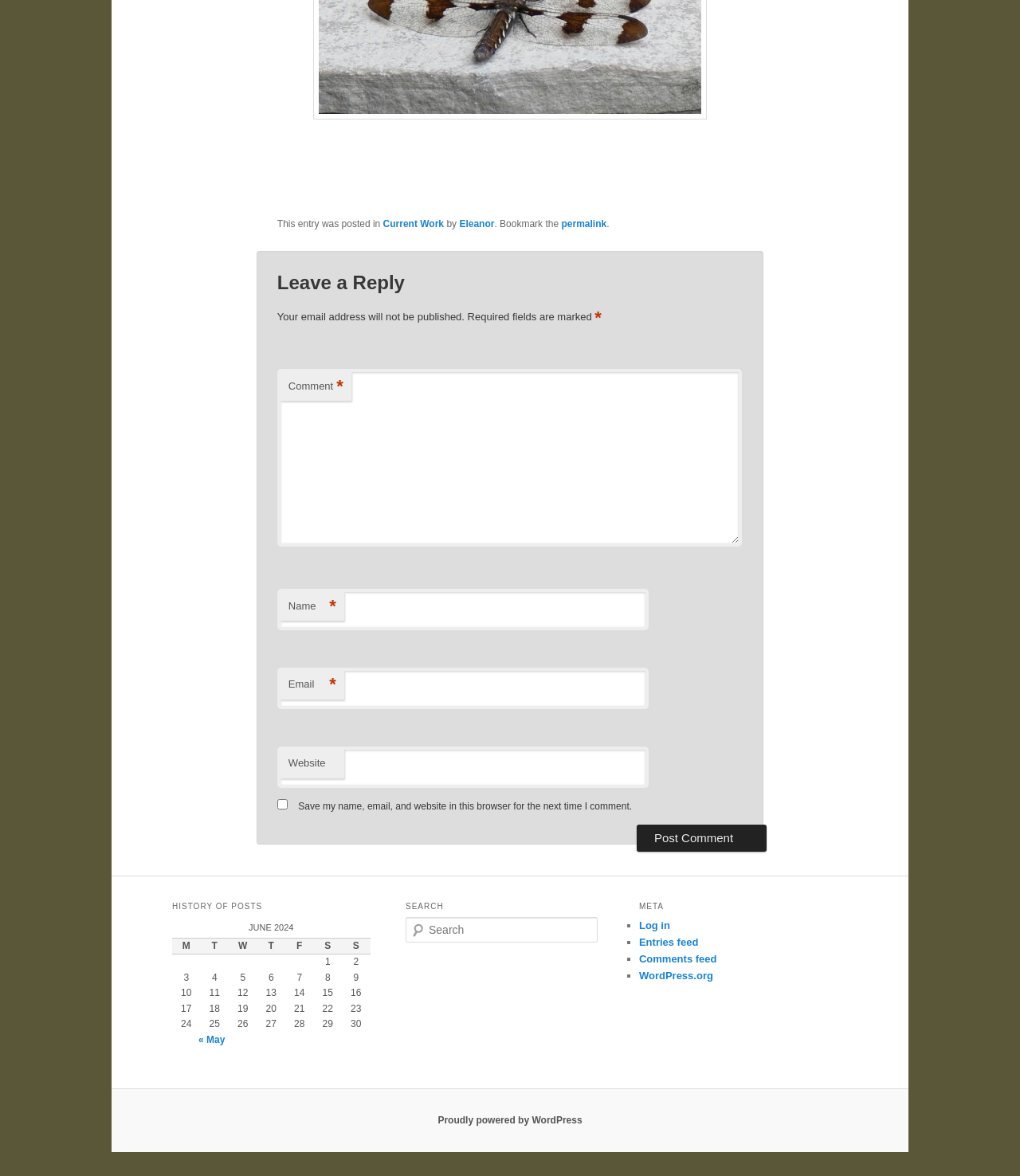Identify the bounding box coordinates for the UI element described as follows: permalink. Use the format (top-left x, top-left y, bottom-right x, bottom-right y) and ensure all values are floating point numbers between 0 and 1.

[0.55, 0.186, 0.595, 0.195]